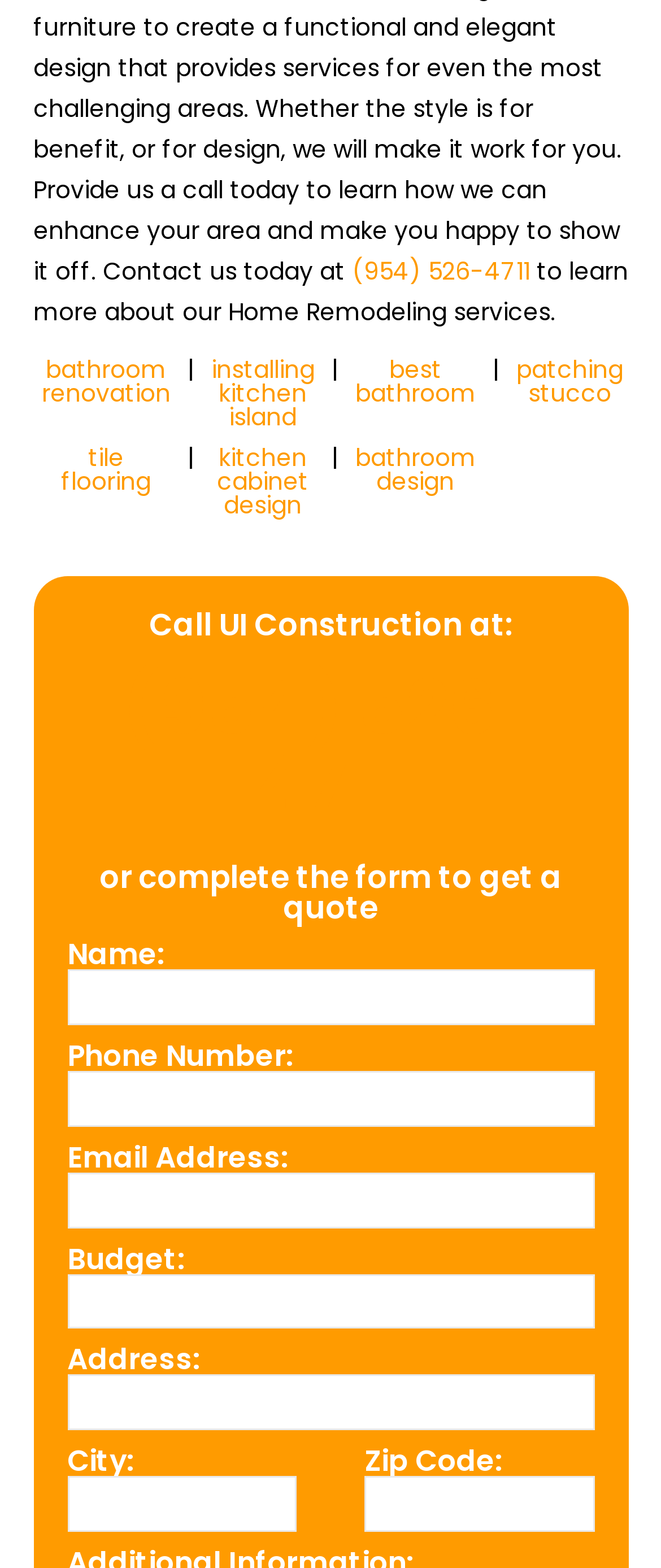What is the purpose of the form on the webpage?
Refer to the image and provide a one-word or short phrase answer.

to get a quote